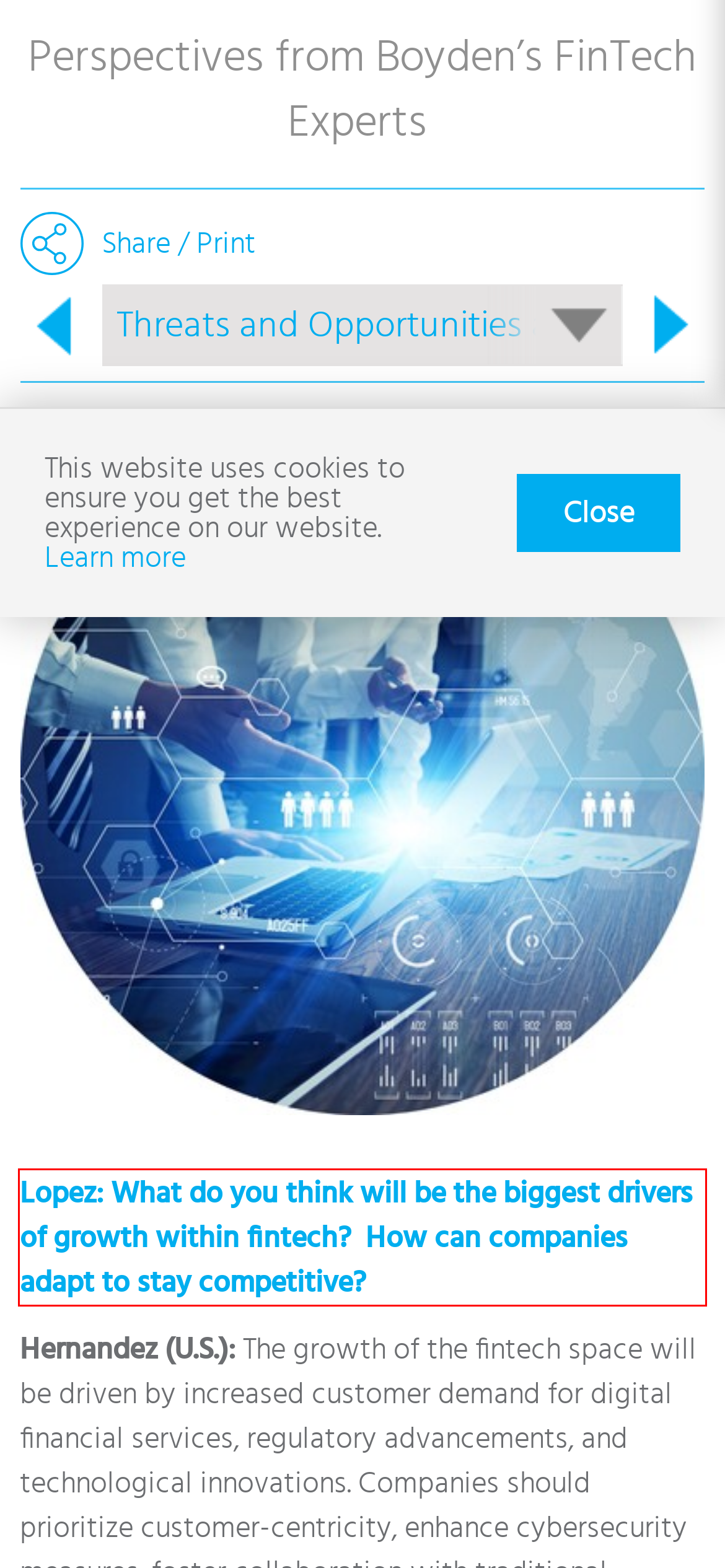Please look at the screenshot provided and find the red bounding box. Extract the text content contained within this bounding box.

Lopez: What do you think will be the biggest drivers of growth within fintech? How can companies adapt to stay competitive?